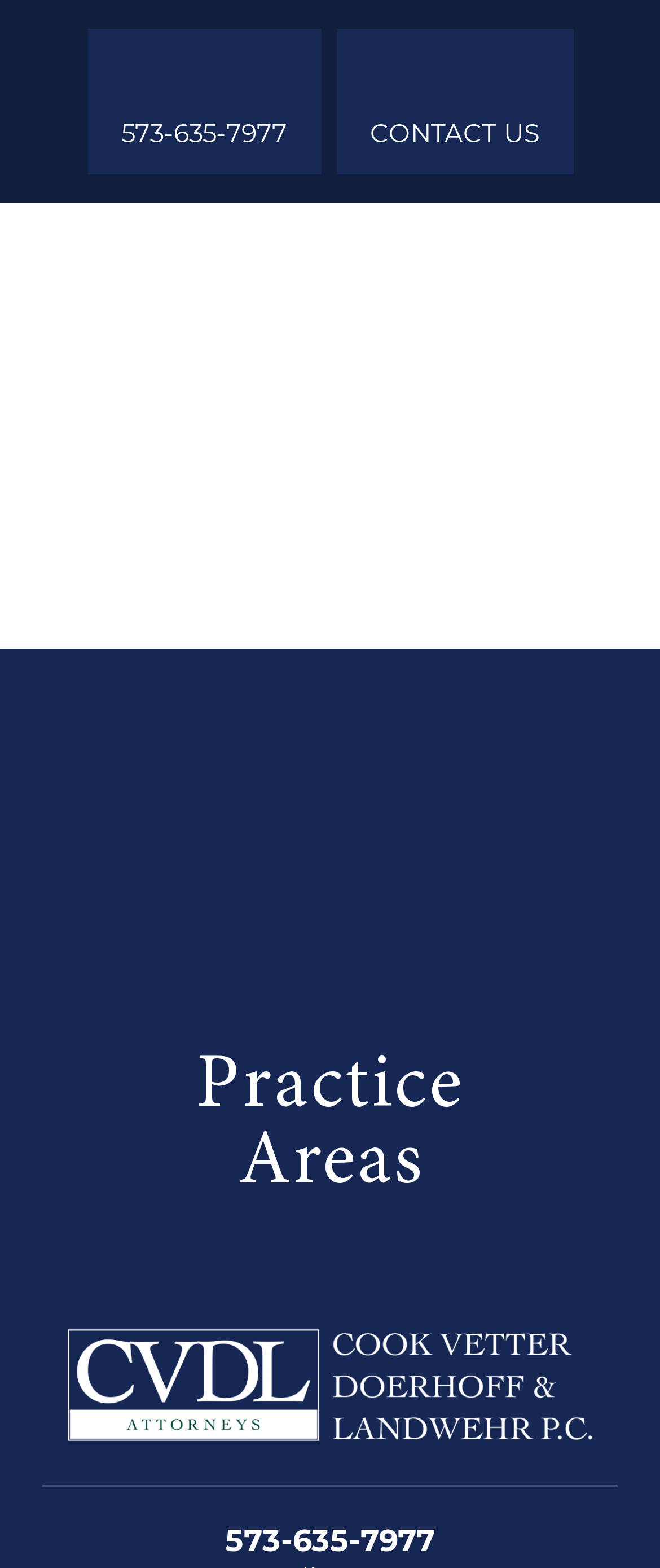Pinpoint the bounding box coordinates of the clickable element to carry out the following instruction: "Call the law firm."

[0.183, 0.075, 0.435, 0.095]